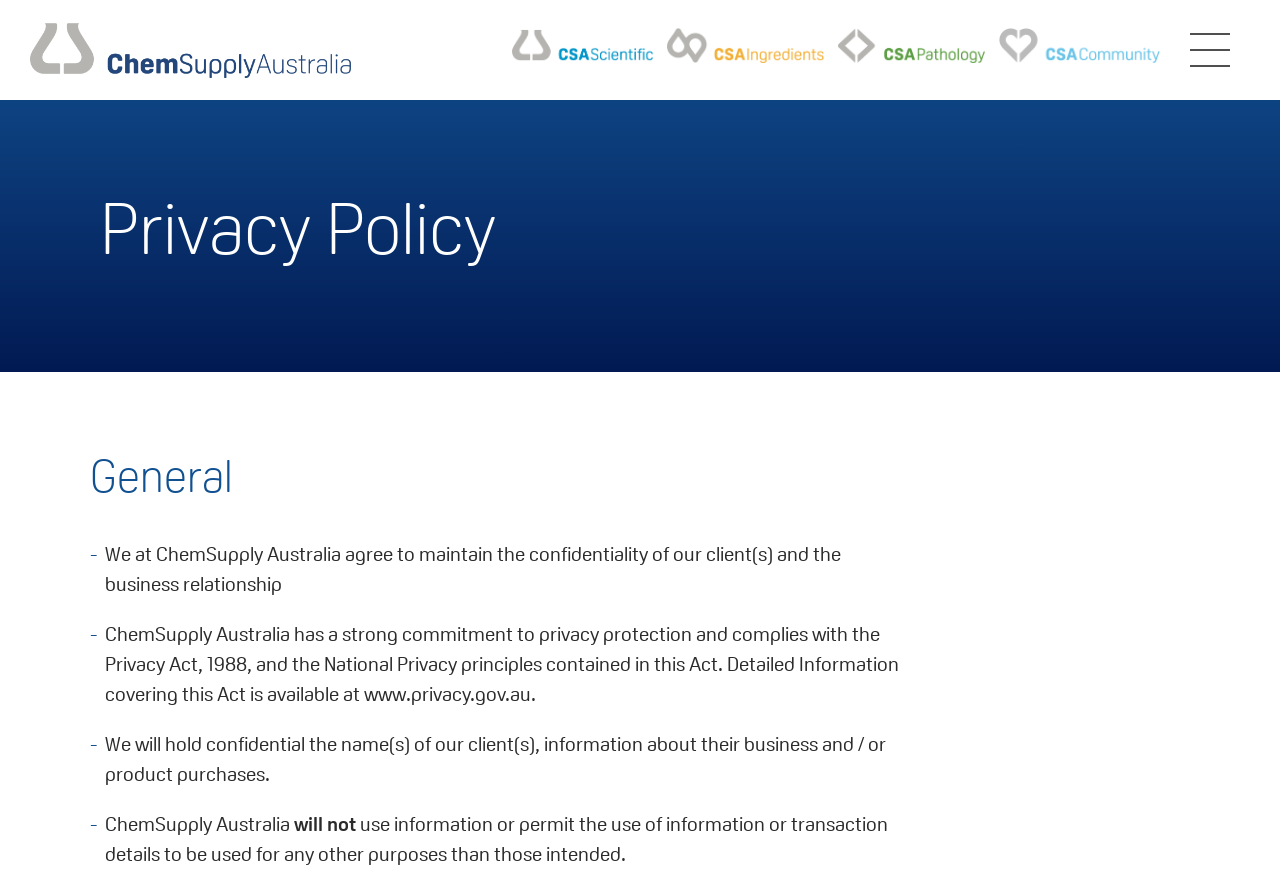Highlight the bounding box of the UI element that corresponds to this description: "Inductive and Deductive Argument".

None